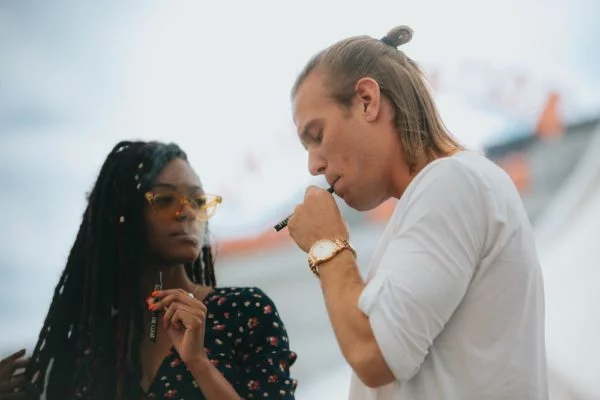Provide a thorough description of the contents of the image.

In this engaging image, a man and a woman share a moment as they enjoy vaping. The woman, wearing stylish yellow sunglasses and a black floral dress, appears to inhale from a vape pen, while the man, dressed in a casual white shirt with his hair tied back, focuses intently on his own device. Both exhibit a relaxed demeanor, set against a backdrop of soft, diffused light that enhances the casual atmosphere. This scene resonates with the exploration of vaping culture, particularly in the context of lifestyle and social experiences. The accompanying review discusses Supreme Premium THC Cartridges, hinting at their popularity and the pleasure derived from their use.